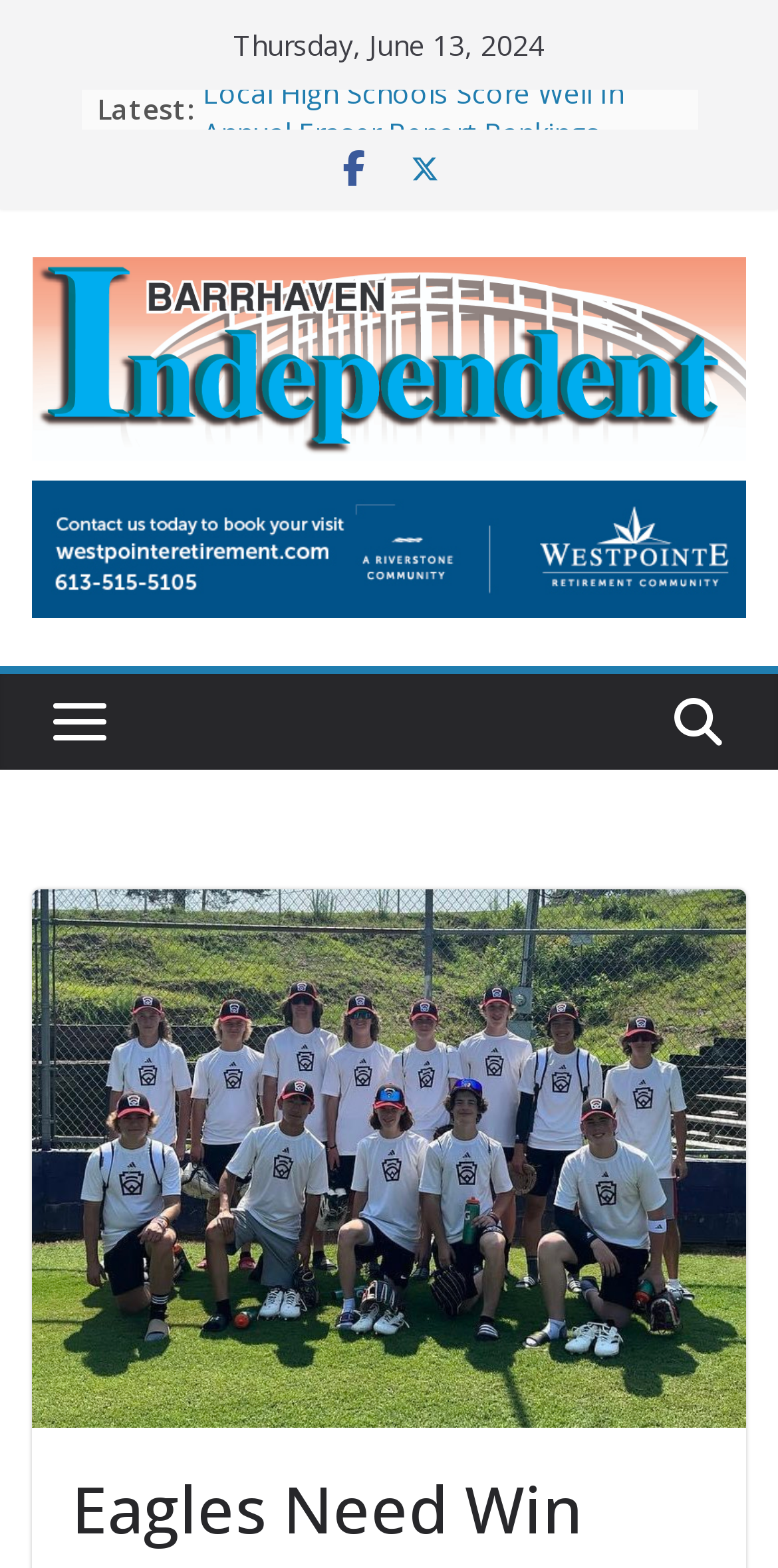Please look at the image and answer the question with a detailed explanation: How many news articles are listed?

I counted the number of list markers and corresponding links, and found that there are 5 news articles listed.